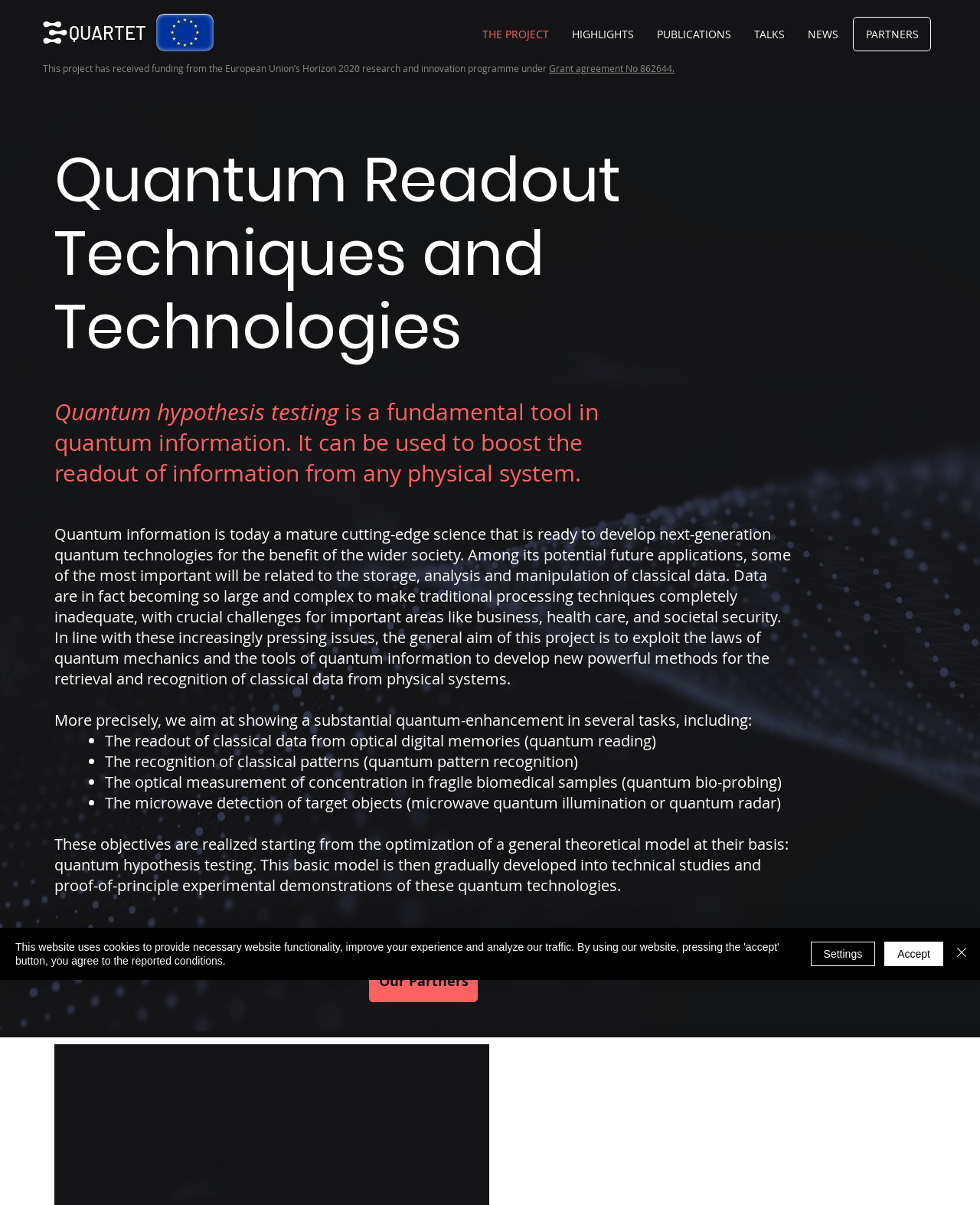Please give a concise answer to this question using a single word or phrase: 
What is the benefit of quantum technologies?

Superior performance